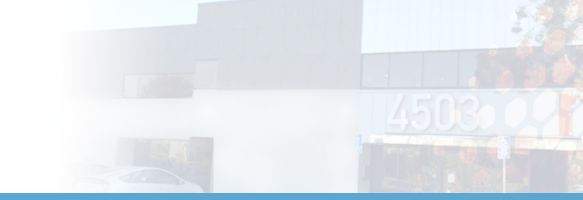Provide an in-depth description of the image you see.

The image depicts the exterior of the Armata Pharmaceuticals headquarters, prominently featuring the building's address, "4503," creatively integrated into the storefront. The architecture combines modern design elements, evident through the sleek façade and large windows that suggest a welcoming atmosphere. To the left, a white vehicle is partially visible, indicating a bustling environment. Surrounding the entrance are hints of greenery, enhancing the inviting feel of the space. Overall, the visual represents the corporate identity of Armata Pharmaceuticals, reflecting a contemporary and professional atmosphere conducive to its operations.